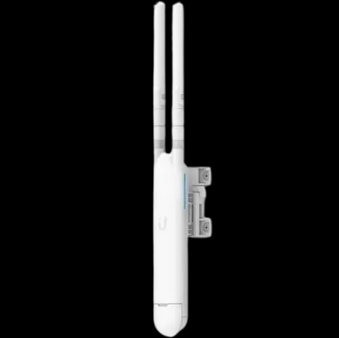Is the UniFi UAP-AC-MESH suitable for high-demand applications?
Please interpret the details in the image and answer the question thoroughly.

The caption specifically mentions that the UniFi UAP-AC-MESH is especially suited for high-demand applications, making it an ideal choice for creating extensive and reliable wireless networks.